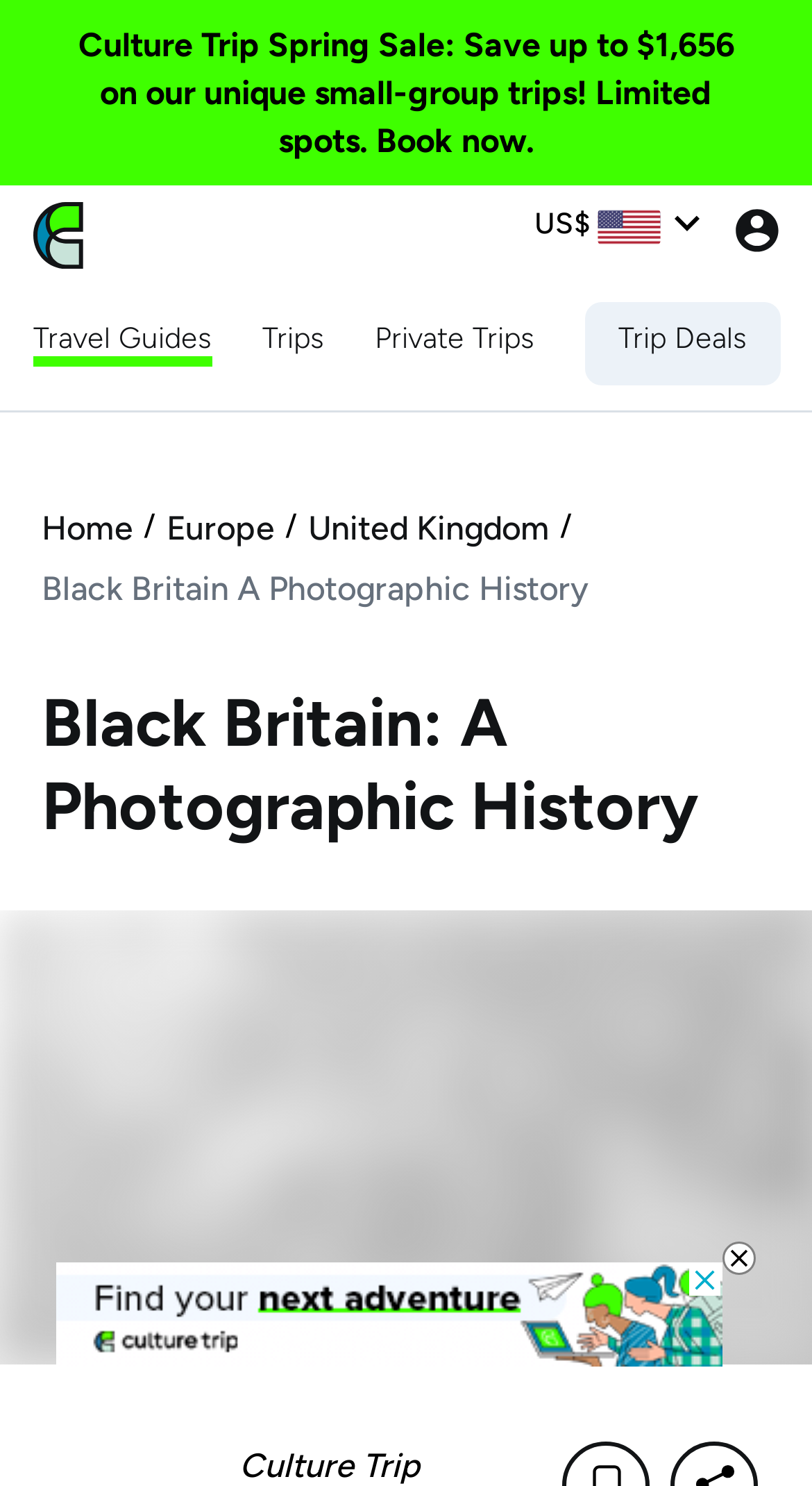What is the logo of the website?
Based on the image, give a concise answer in the form of a single word or short phrase.

Culture Trip